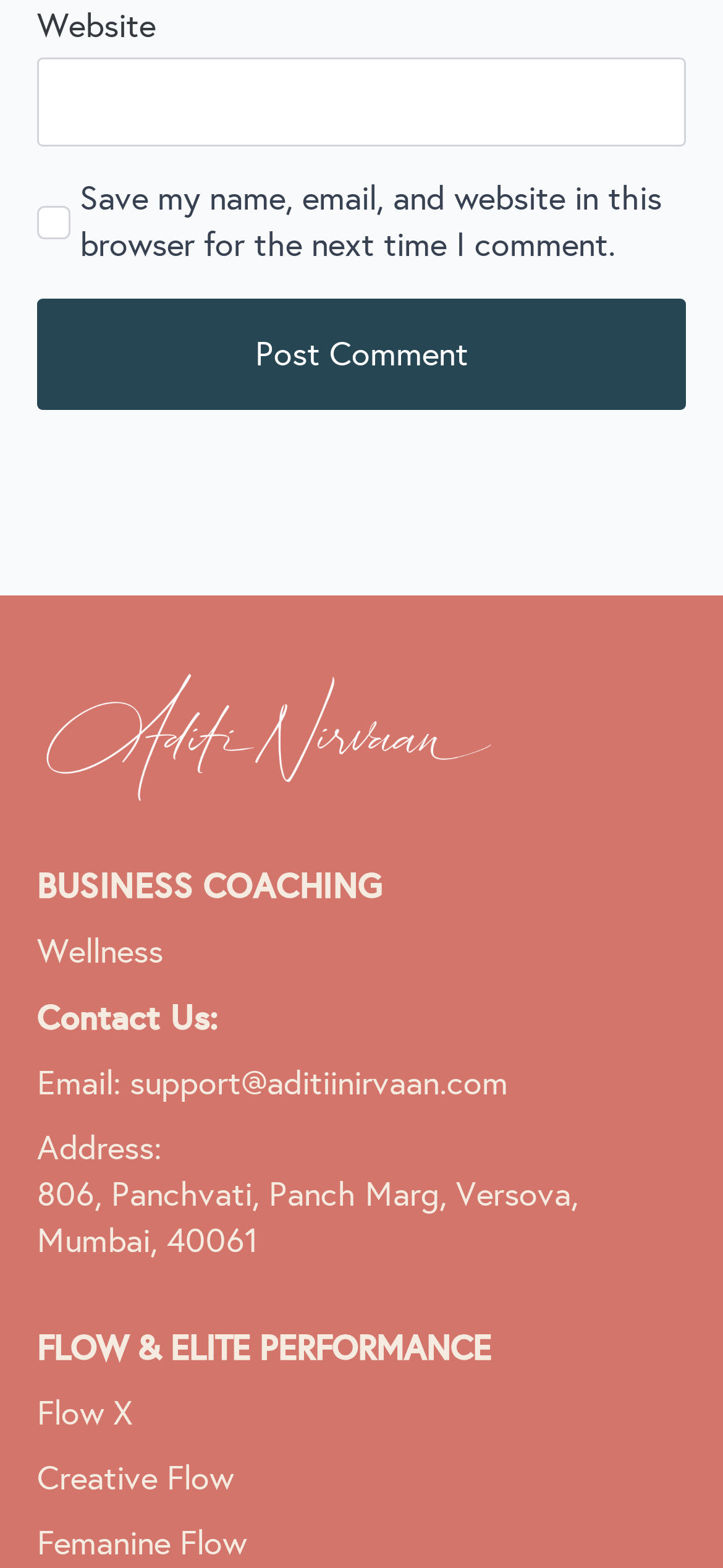What is the purpose of the checkbox?
Look at the webpage screenshot and answer the question with a detailed explanation.

The checkbox is located below the textbox with the label 'Website'. It is unchecked by default, and its purpose is to save the user's website data for the next time they comment.